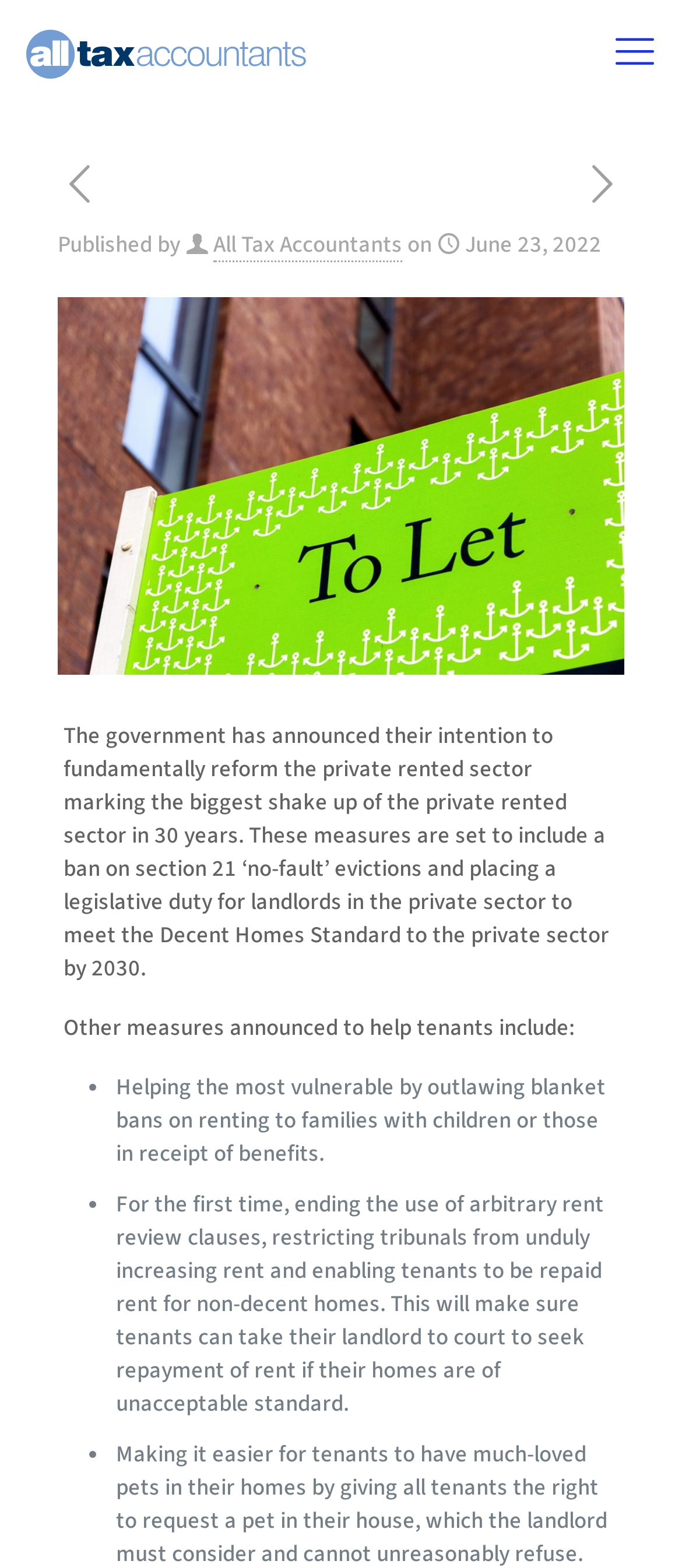Determine the bounding box coordinates for the UI element described. Format the coordinates as (top-left x, top-left y, bottom-right x, bottom-right y) and ensure all values are between 0 and 1. Element description: aria-label="next post"

[0.851, 0.101, 0.915, 0.135]